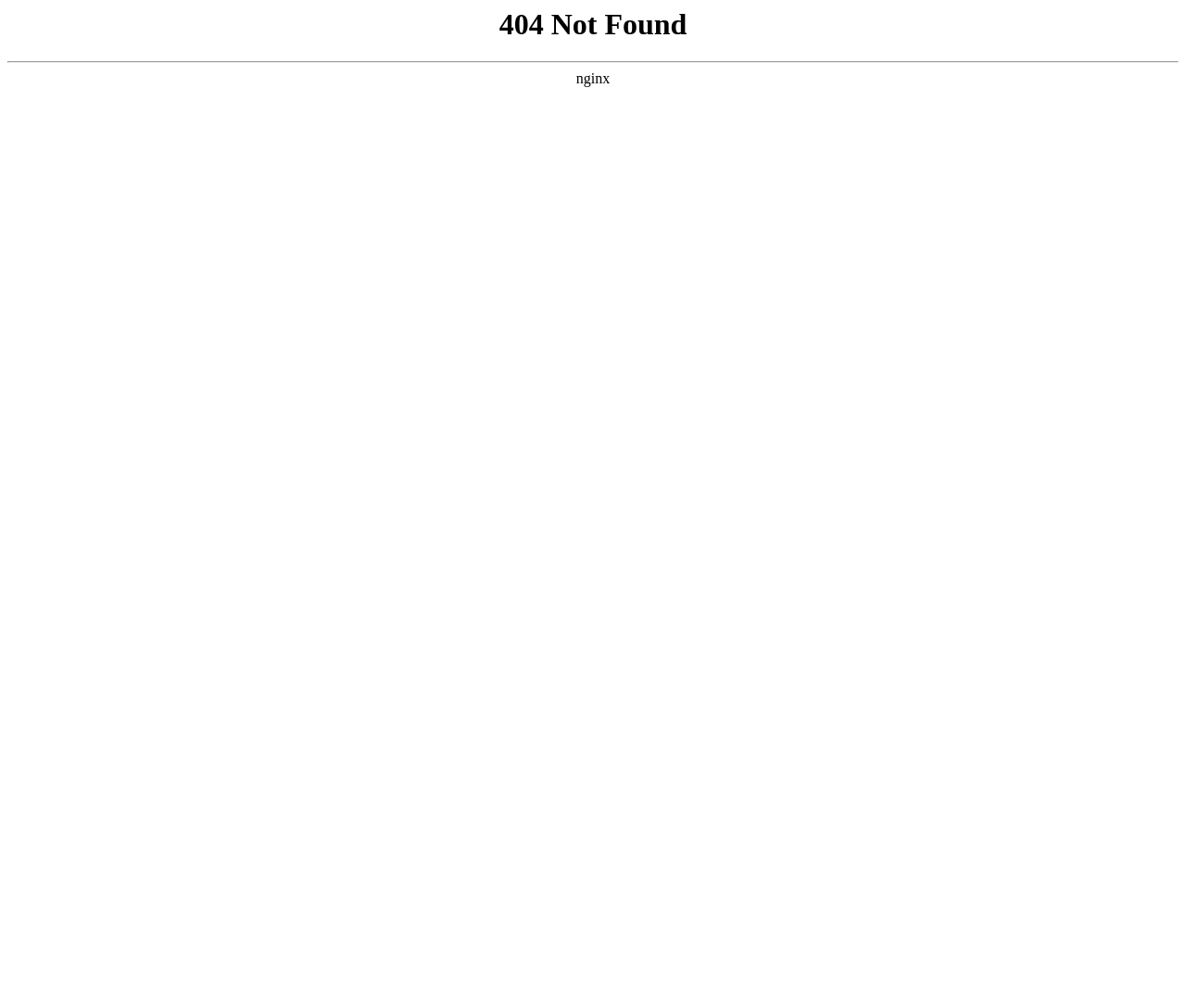Find and generate the main title of the webpage.

404 Not Found